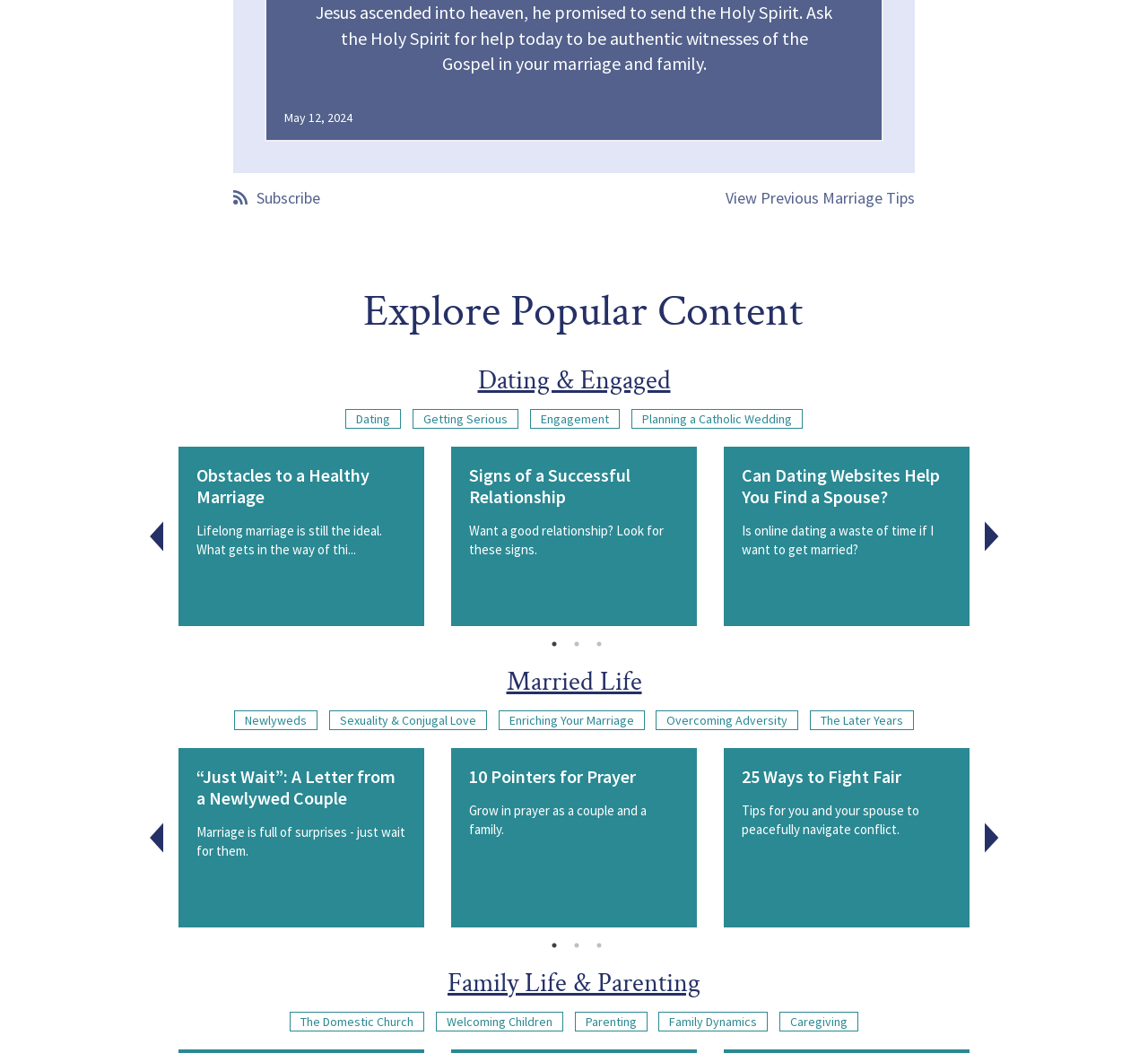Identify and provide the bounding box for the element described by: "Planning a Catholic Wedding".

[0.553, 0.383, 0.696, 0.412]